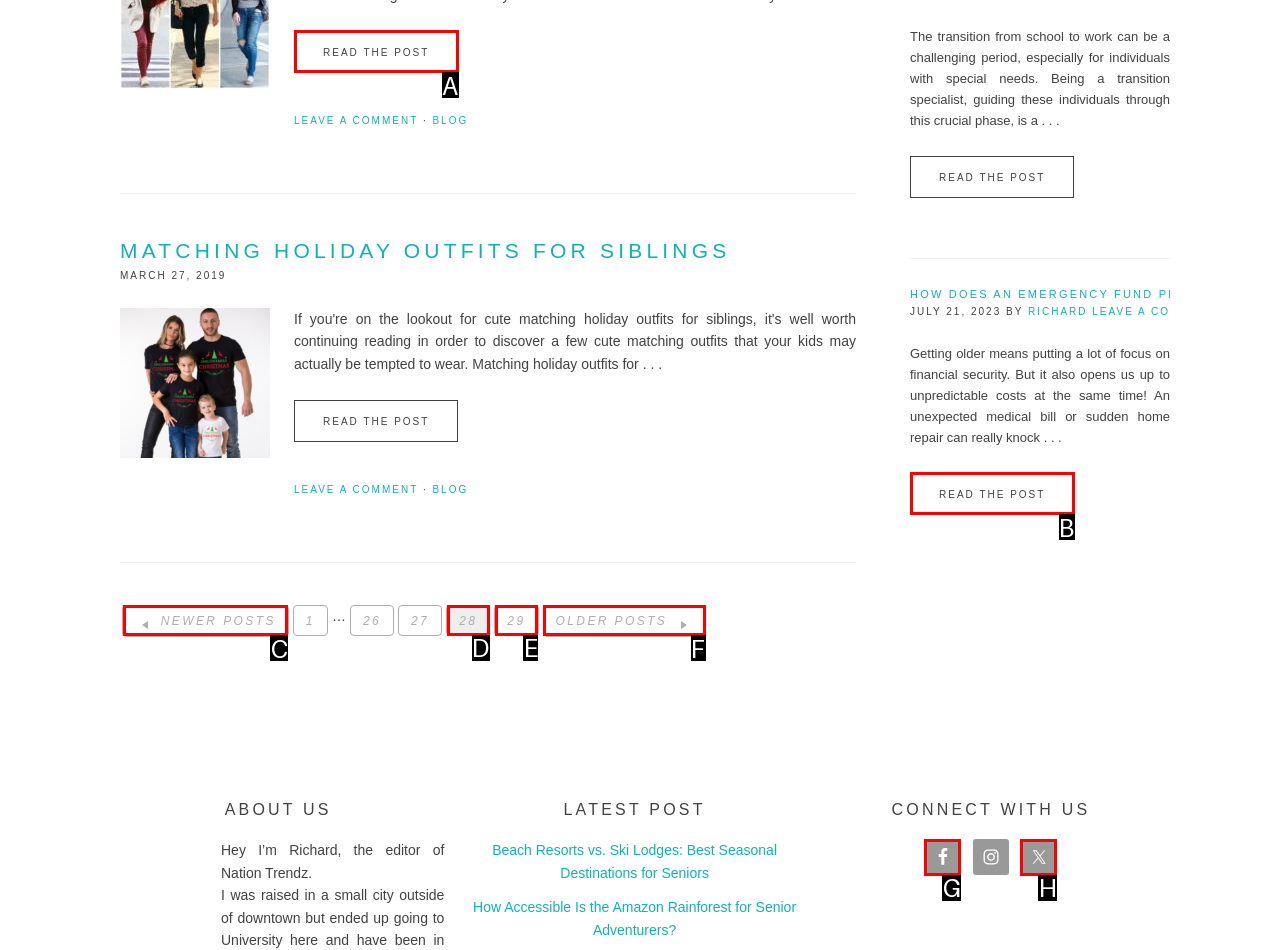Select the letter of the option that corresponds to: 28
Provide the letter from the given options.

D